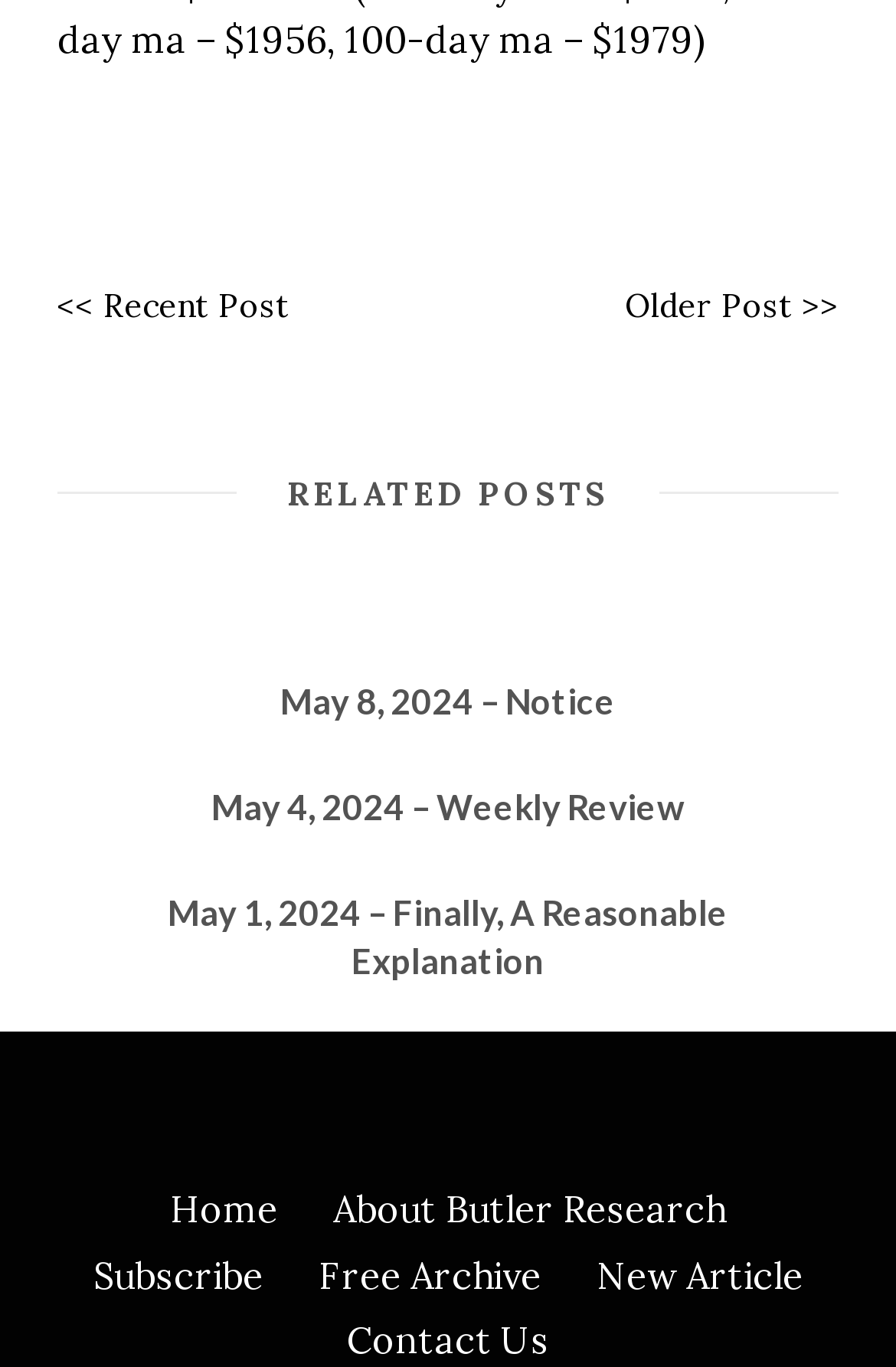Identify the bounding box coordinates of the part that should be clicked to carry out this instruction: "contact us".

[0.387, 0.964, 0.613, 0.997]